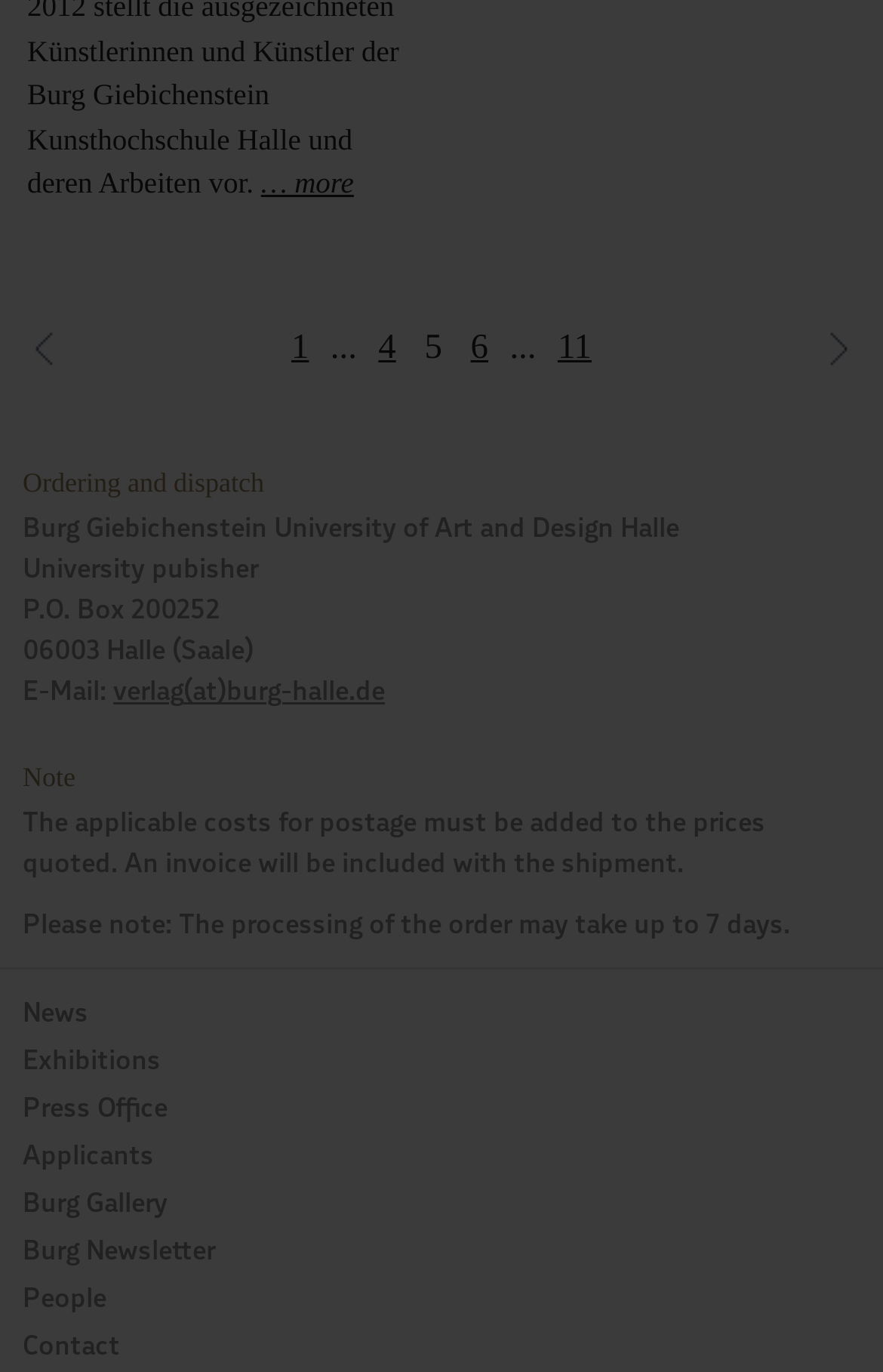What is the email address for contact?
Using the information from the image, give a concise answer in one word or a short phrase.

verlag(at)burg-halle.de